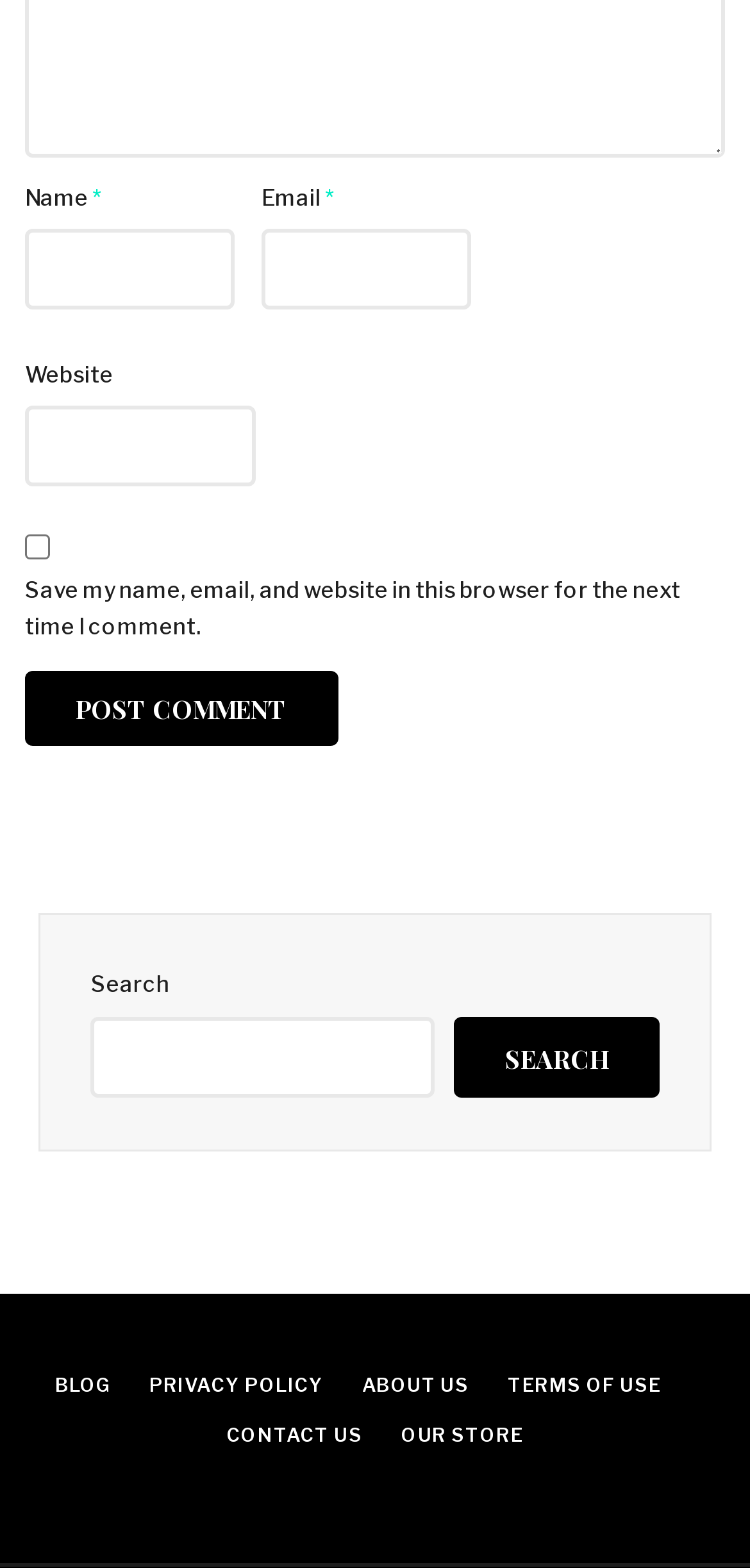Pinpoint the bounding box coordinates of the clickable element needed to complete the instruction: "Click the post comment button". The coordinates should be provided as four float numbers between 0 and 1: [left, top, right, bottom].

[0.034, 0.428, 0.45, 0.476]